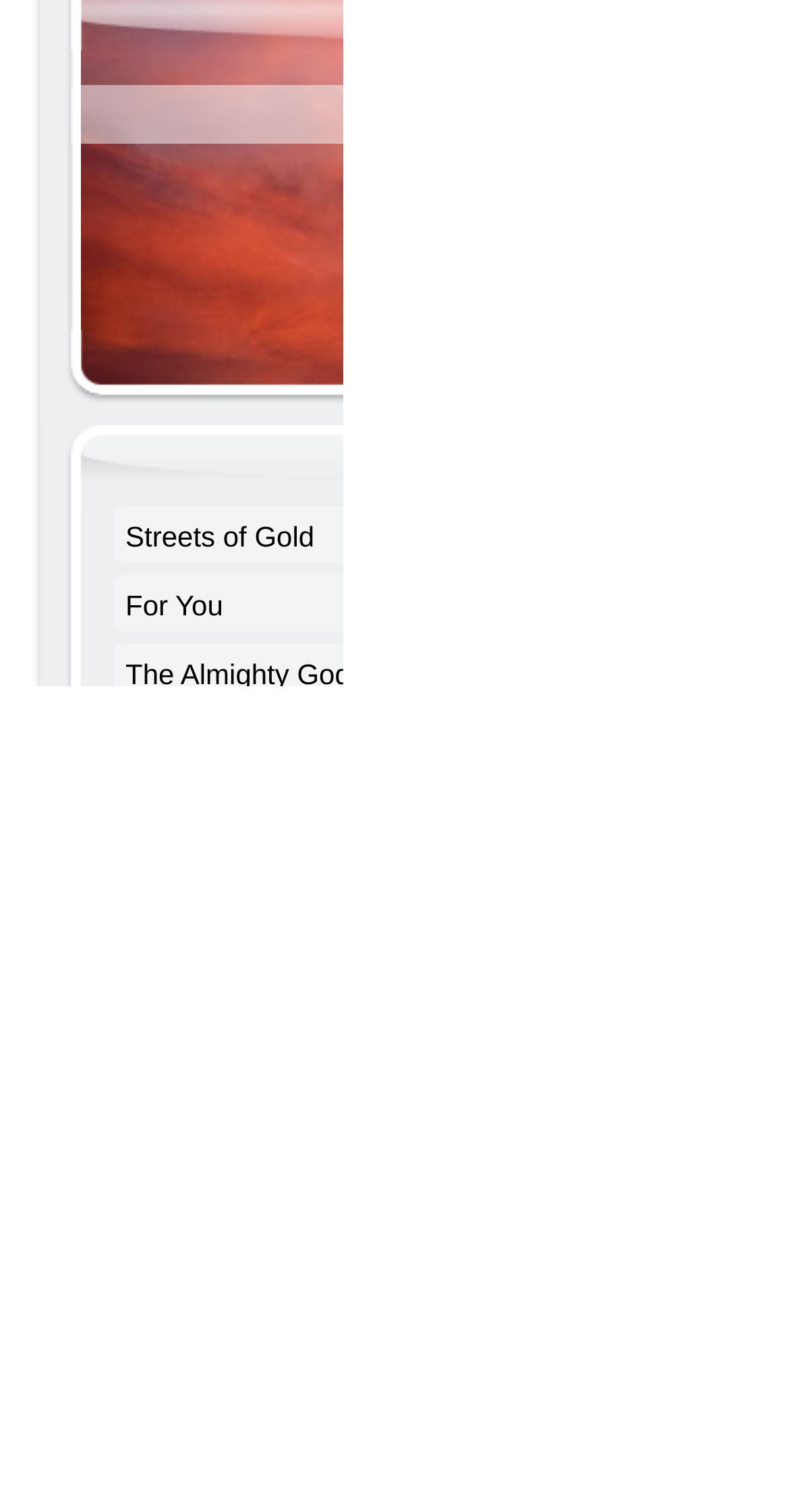Illustrate the webpage's structure and main components comprehensively.

This webpage is about biblical studies, specifically focused on the book of Galatians. At the top, there is a logo or icon with the text "Streets of Gold" next to it. Below the logo, there are seven main links: "Streets of Gold", "For You", "The Almighty God", "Faith", "Listening to God", "God's Promises to You", and "Bible Studies". These links are aligned vertically and take up a significant portion of the page. 

Under the "Bible Studies" link, there are nine sub-links listed in a vertical column, each representing a book of the Bible: "Genesis", "Exodus", "Leviticus", "Numbers", "Deuteronomy", "Joshua", and "Judges". These sub-links are positioned below the main links and are also aligned vertically.